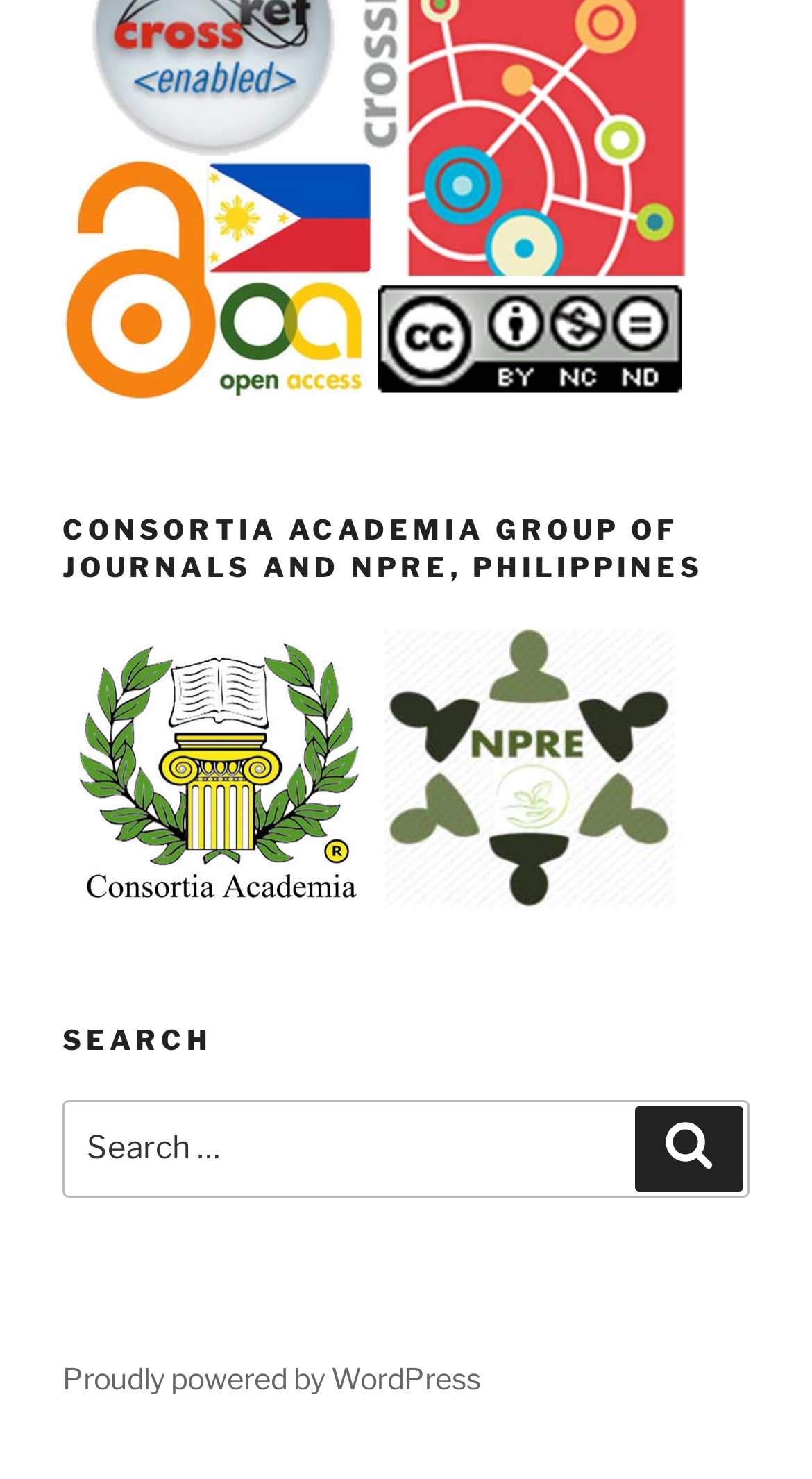Using the description: "Proudly powered by WordPress", determine the UI element's bounding box coordinates. Ensure the coordinates are in the format of four float numbers between 0 and 1, i.e., [left, top, right, bottom].

[0.077, 0.92, 0.592, 0.944]